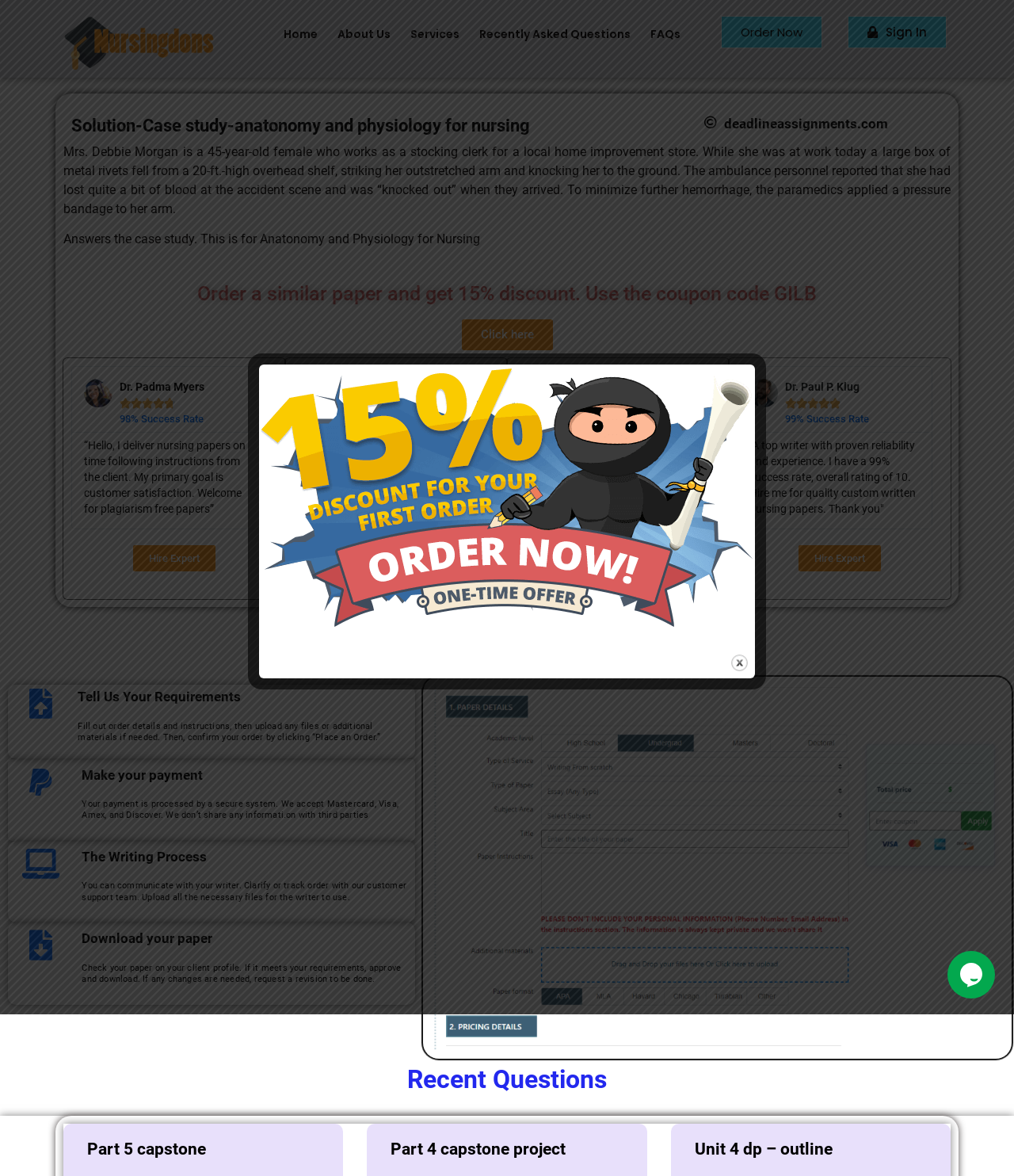Identify the bounding box of the HTML element described here: "Unit 4 dp – outline". Provide the coordinates as four float numbers between 0 and 1: [left, top, right, bottom].

[0.685, 0.969, 0.821, 0.985]